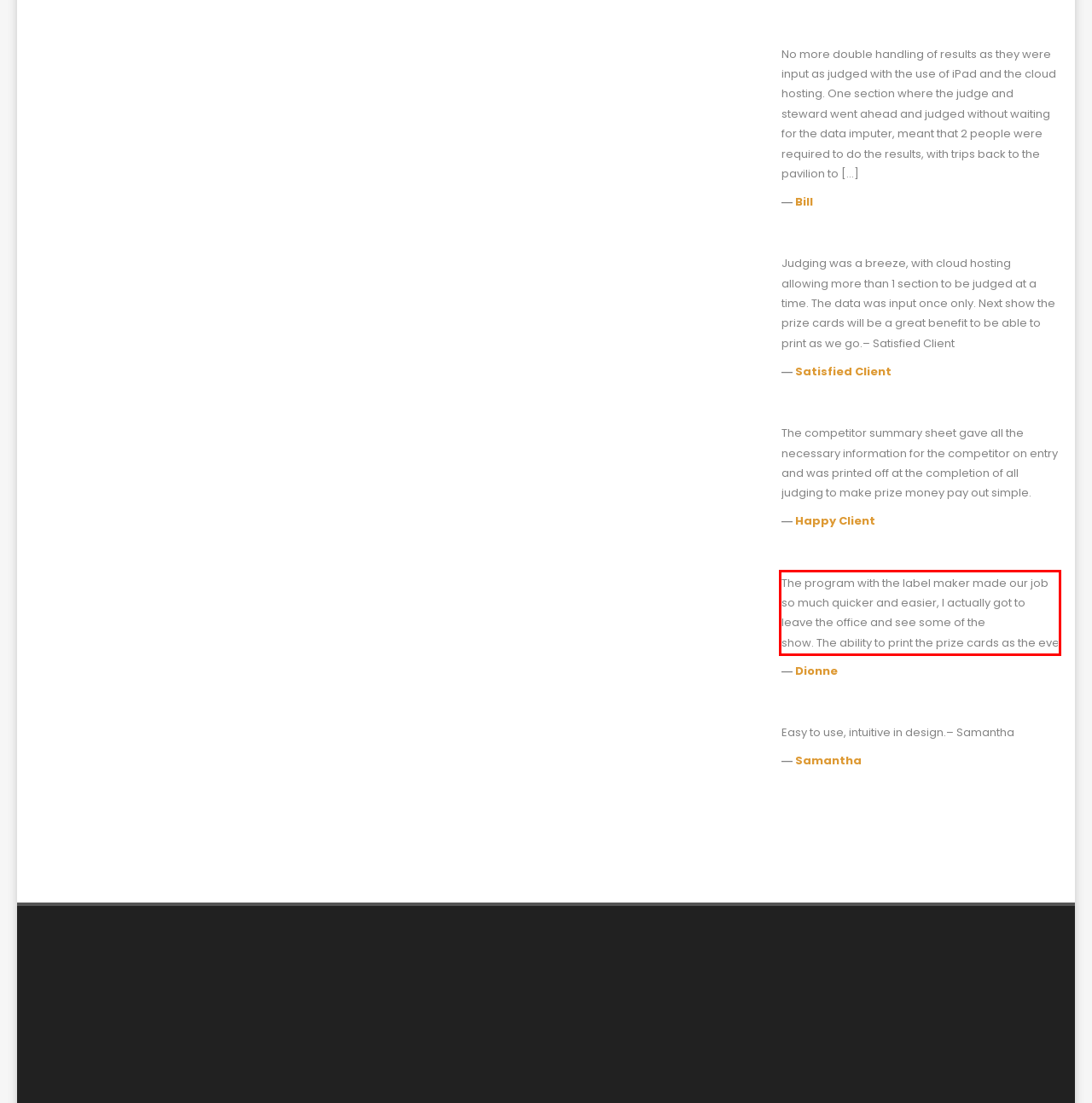Within the screenshot of the webpage, there is a red rectangle. Please recognize and generate the text content inside this red bounding box.

The program with the label maker made our job so much quicker and easier, I actually got to leave the office and see some of the show. The ability to print the prize cards as the events have been judged has made the program complete for us.